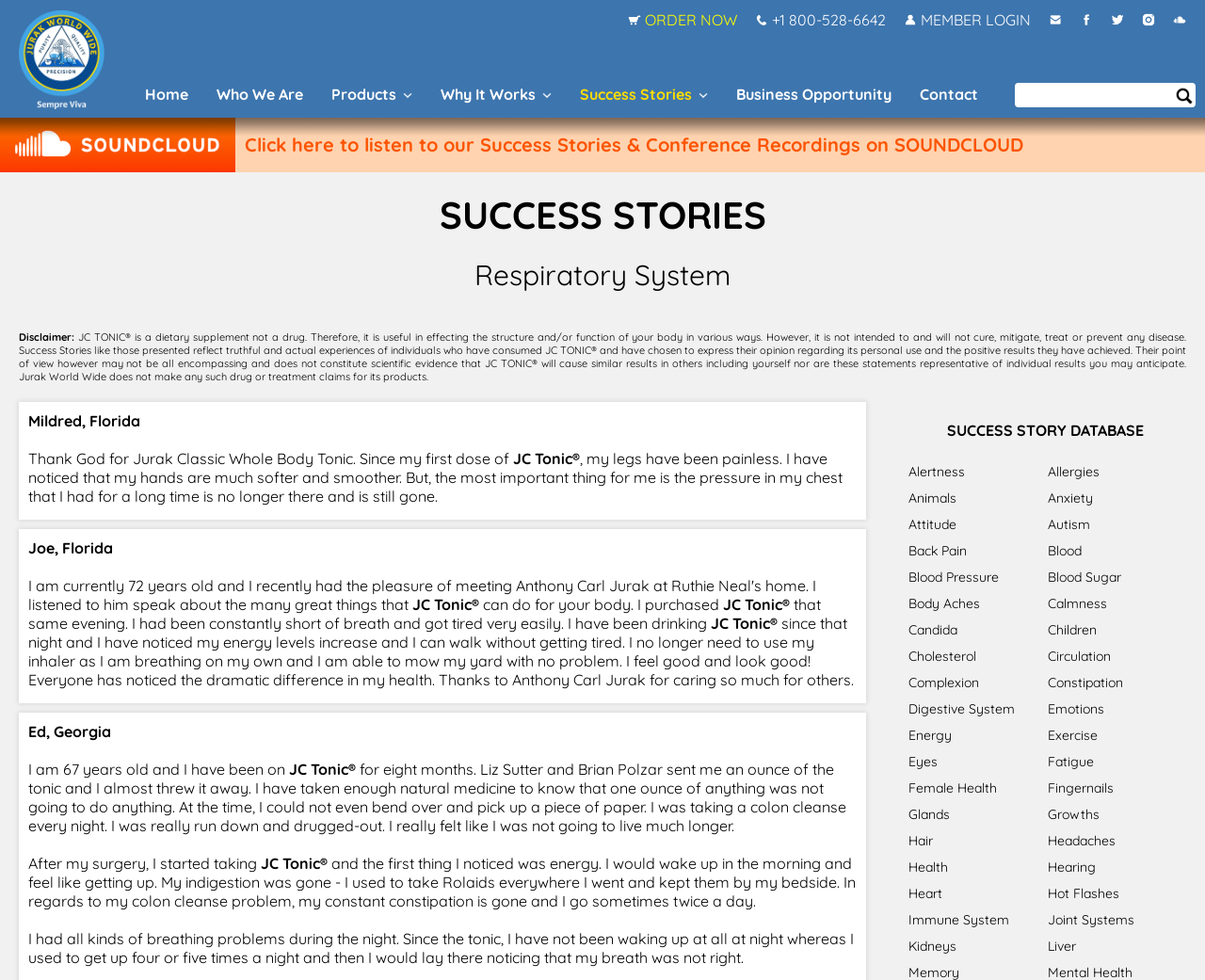Please find the bounding box coordinates of the element that you should click to achieve the following instruction: "Click ORDER NOW". The coordinates should be presented as four float numbers between 0 and 1: [left, top, right, bottom].

[0.517, 0.011, 0.62, 0.03]